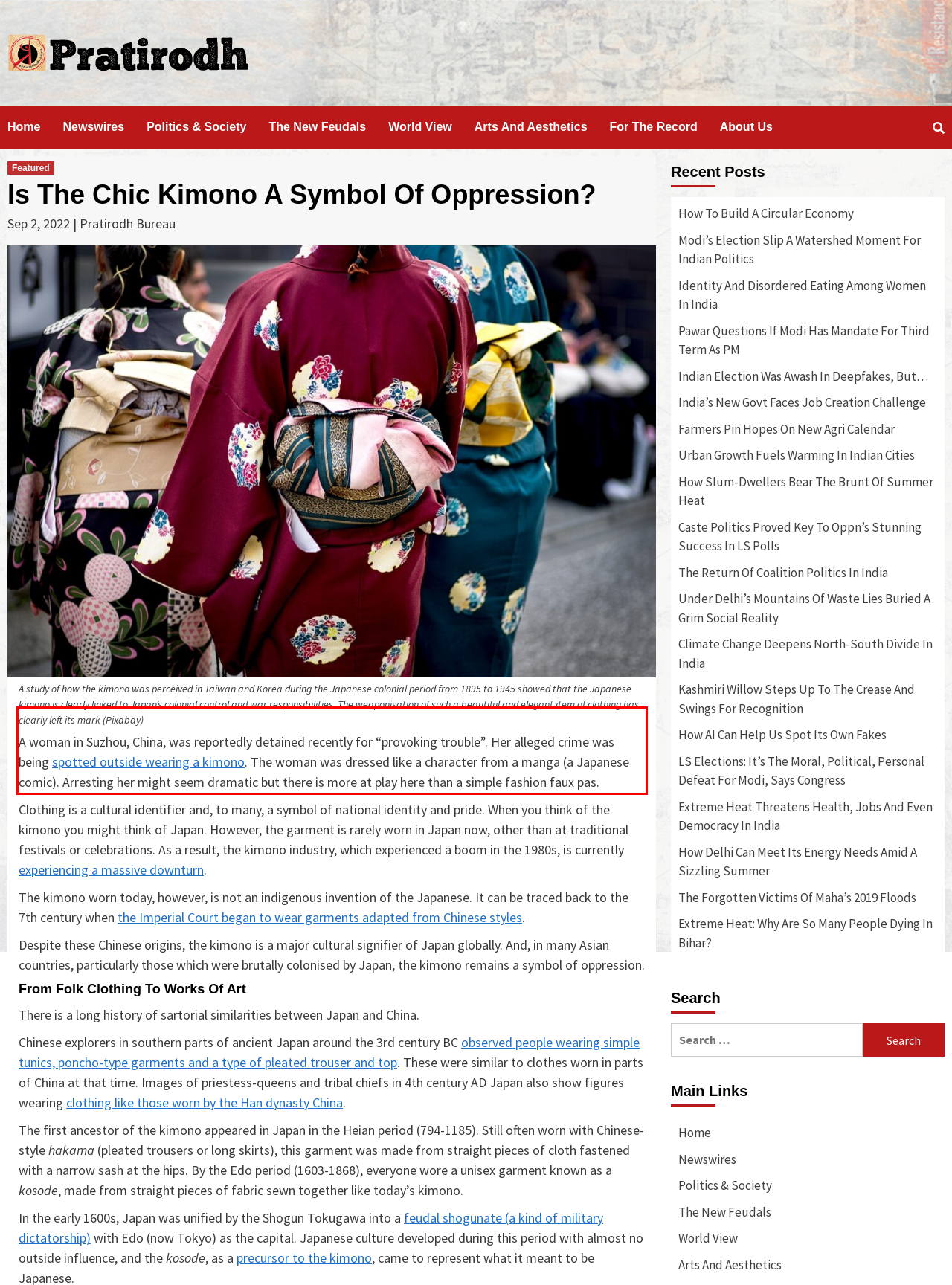Using the provided webpage screenshot, recognize the text content in the area marked by the red bounding box.

A woman in Suzhou, China, was reportedly detained recently for “provoking trouble”. Her alleged crime was being spotted outside wearing a kimono. The woman was dressed like a character from a manga (a Japanese comic). Arresting her might seem dramatic but there is more at play here than a simple fashion faux pas.